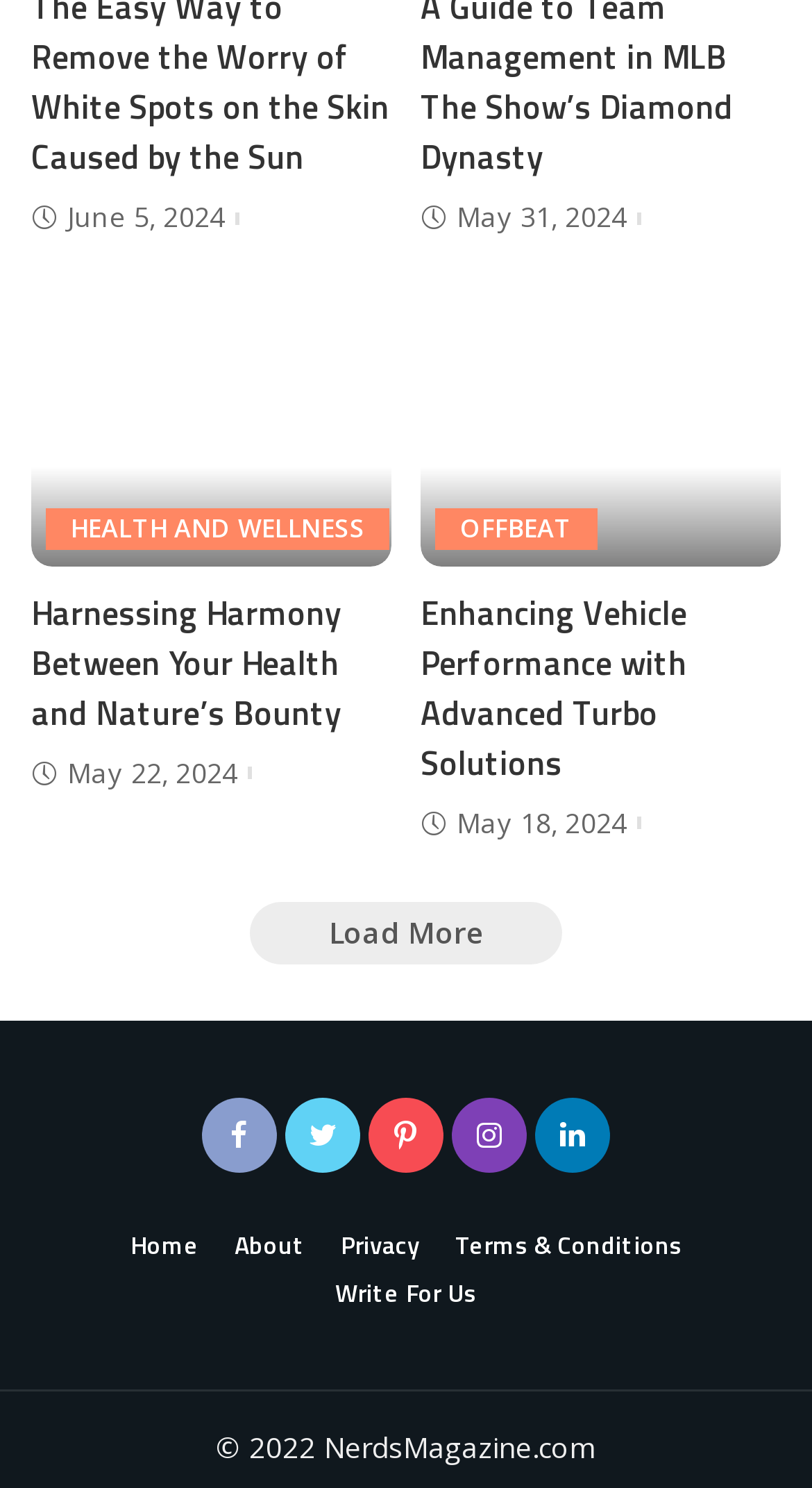What is the copyright year of the website?
Answer the question in as much detail as possible.

The website has a static text element with the text '© 2022 NerdsMagazine.com', which indicates that the copyright year of the website is 2022.